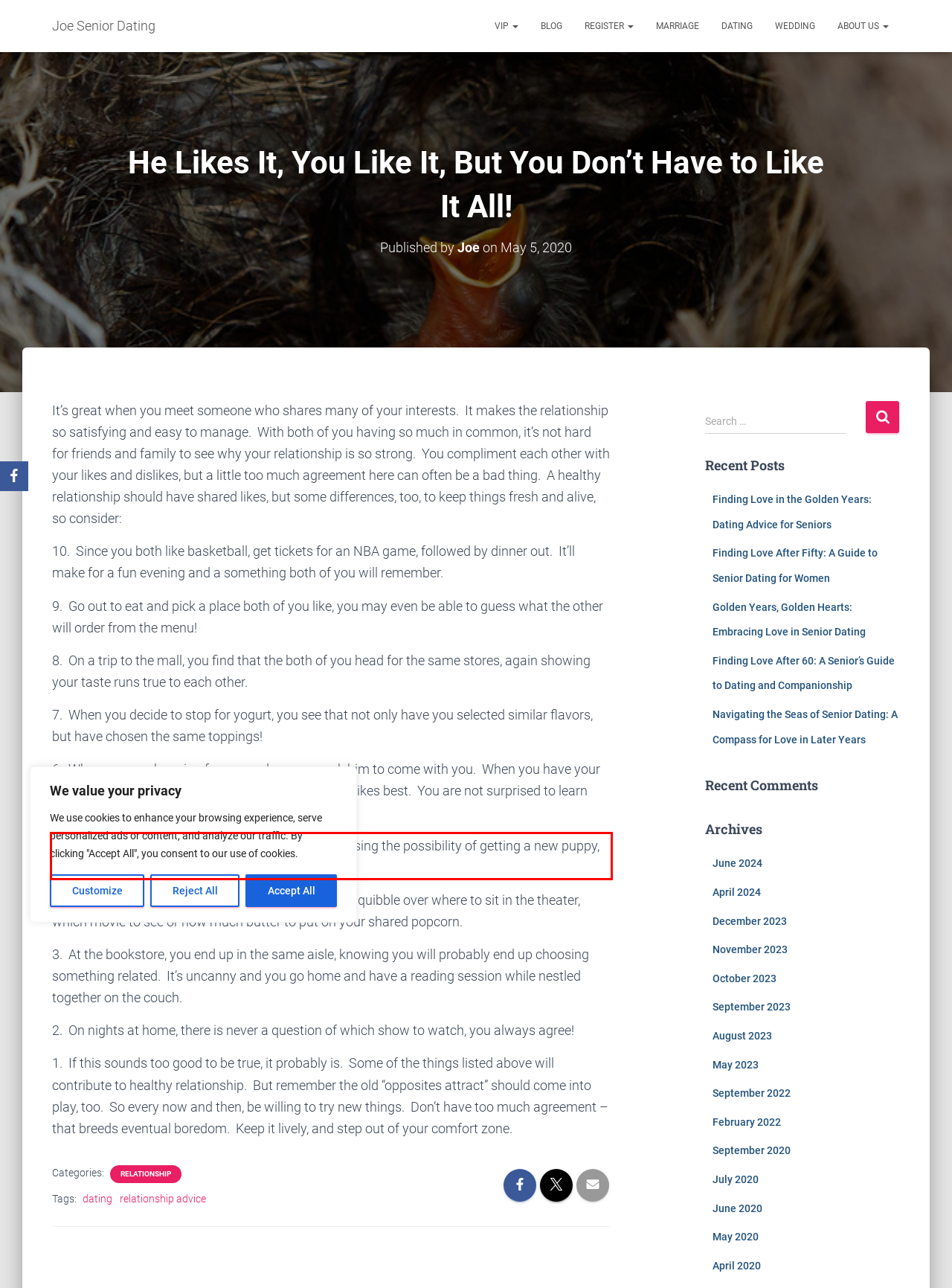You are presented with a webpage screenshot featuring a red bounding box. Perform OCR on the text inside the red bounding box and extract the content.

5. He’s an animal lover like you are and when discussing the possibility of getting a new puppy, you find out that you even prefer the same breeds.